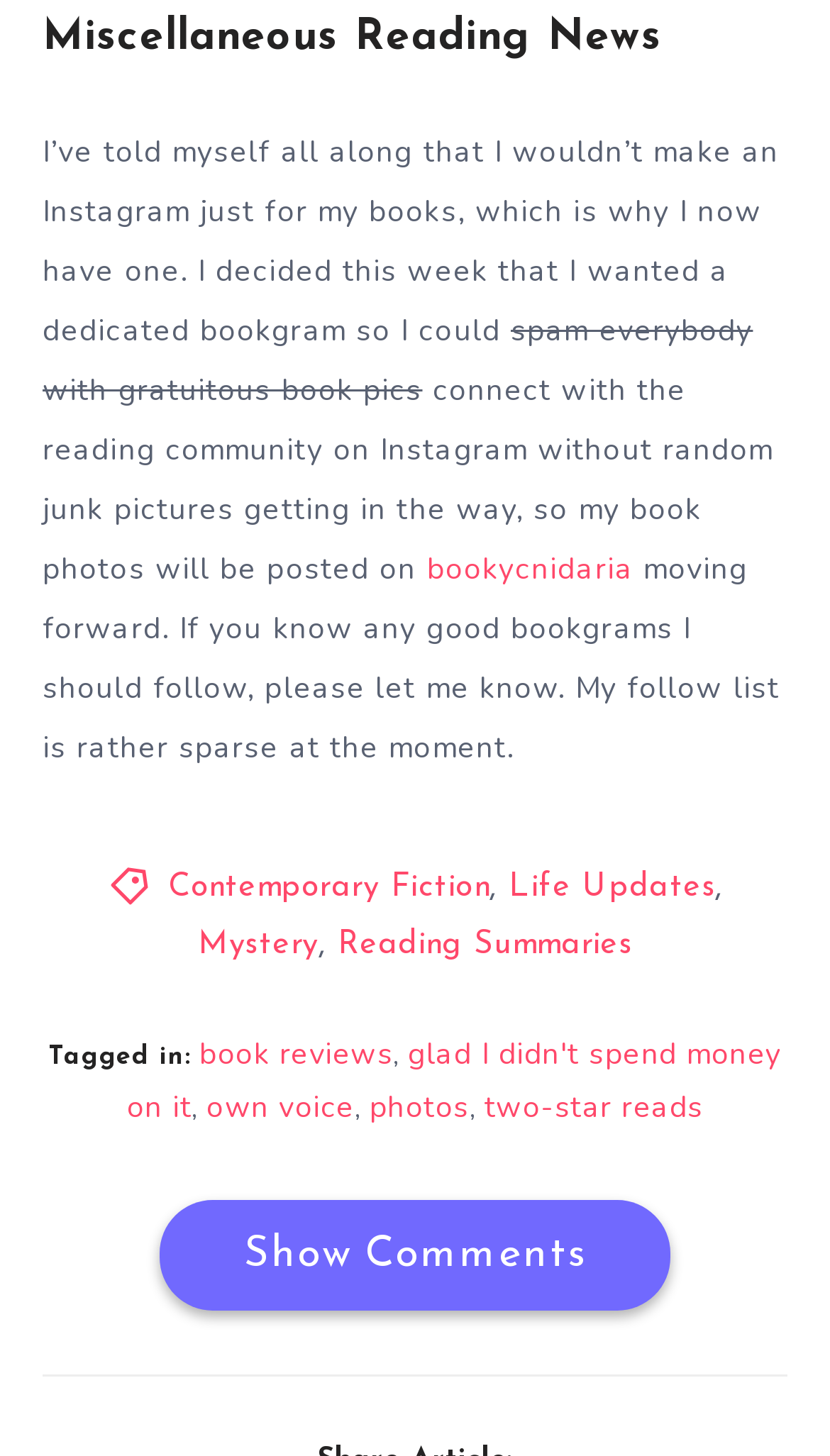Determine the bounding box coordinates for the clickable element required to fulfill the instruction: "Click on the link to bookycnidaria". Provide the coordinates as four float numbers between 0 and 1, i.e., [left, top, right, bottom].

[0.514, 0.377, 0.763, 0.405]